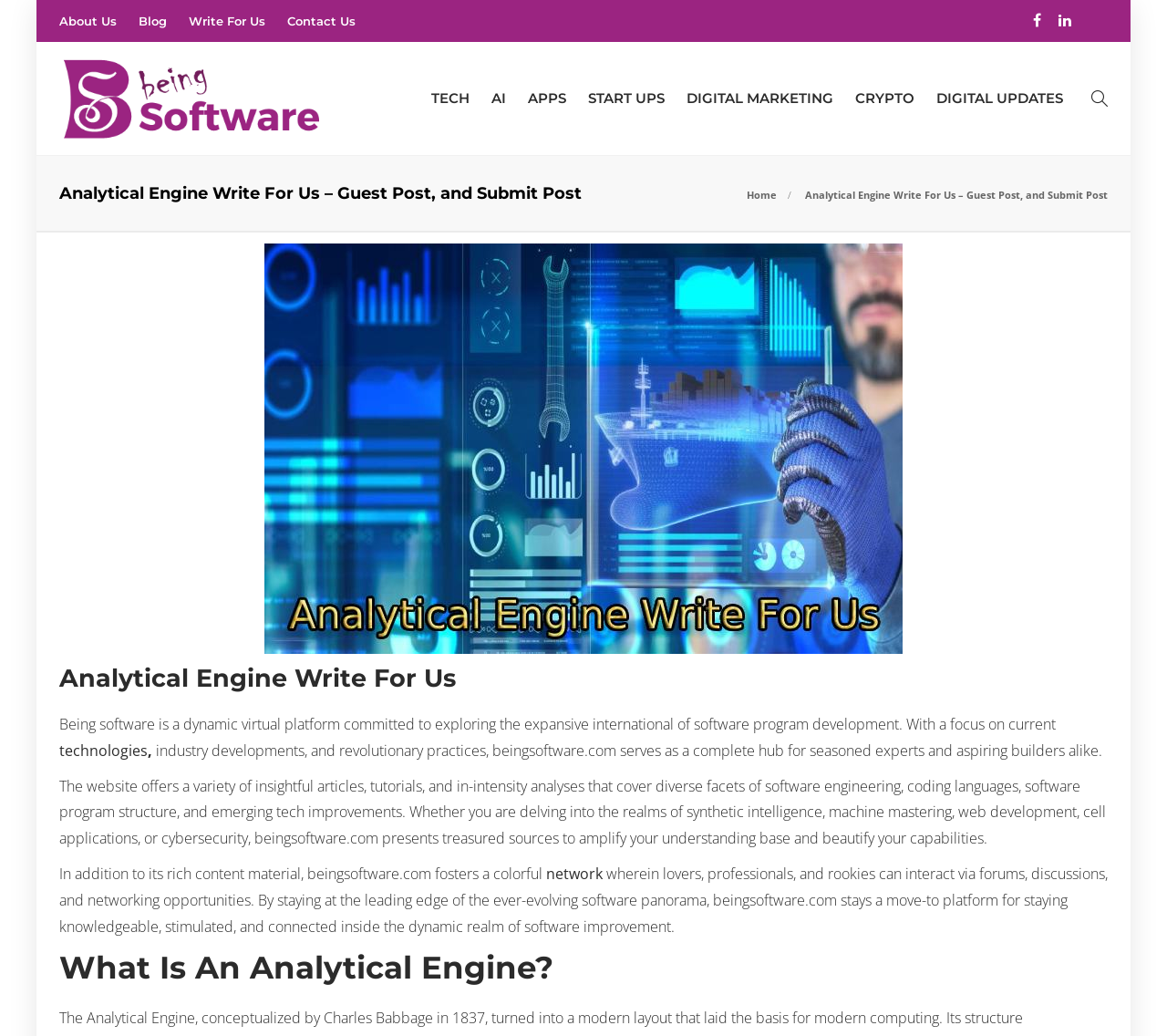Describe every aspect of the webpage in a detailed manner.

The webpage is about Analytical Engine, a platform for writing and submitting guest posts. At the top, there is a navigation menu with links to "About Us", "Blog", "Write For Us", and "Contact Us". On the right side of the navigation menu, there are two social media icons.

Below the navigation menu, there is a logo of "Being Software" with a link to the homepage. Next to the logo, there are several category links, including "TECH", "AI", "APPS", "START UPS", "DIGITAL MARKETING", "CRYPTO", and "DIGITAL UPDATES".

The main content of the webpage is divided into several sections. The first section has a heading "Analytical Engine Write For Us – Guest Post, and Submit Post" and a brief introduction to the platform. Below the introduction, there is a large image related to Analytical Engine.

The next section has a heading "Analytical Engine Write For Us" and a brief description of the platform's focus on software development. There are several paragraphs of text that describe the platform's content, including articles, tutorials, and in-depth analyses on various aspects of software engineering.

Further down, there is a section with a heading "What Is An Analytical Engine?" which appears to be a separate topic from the rest of the content.